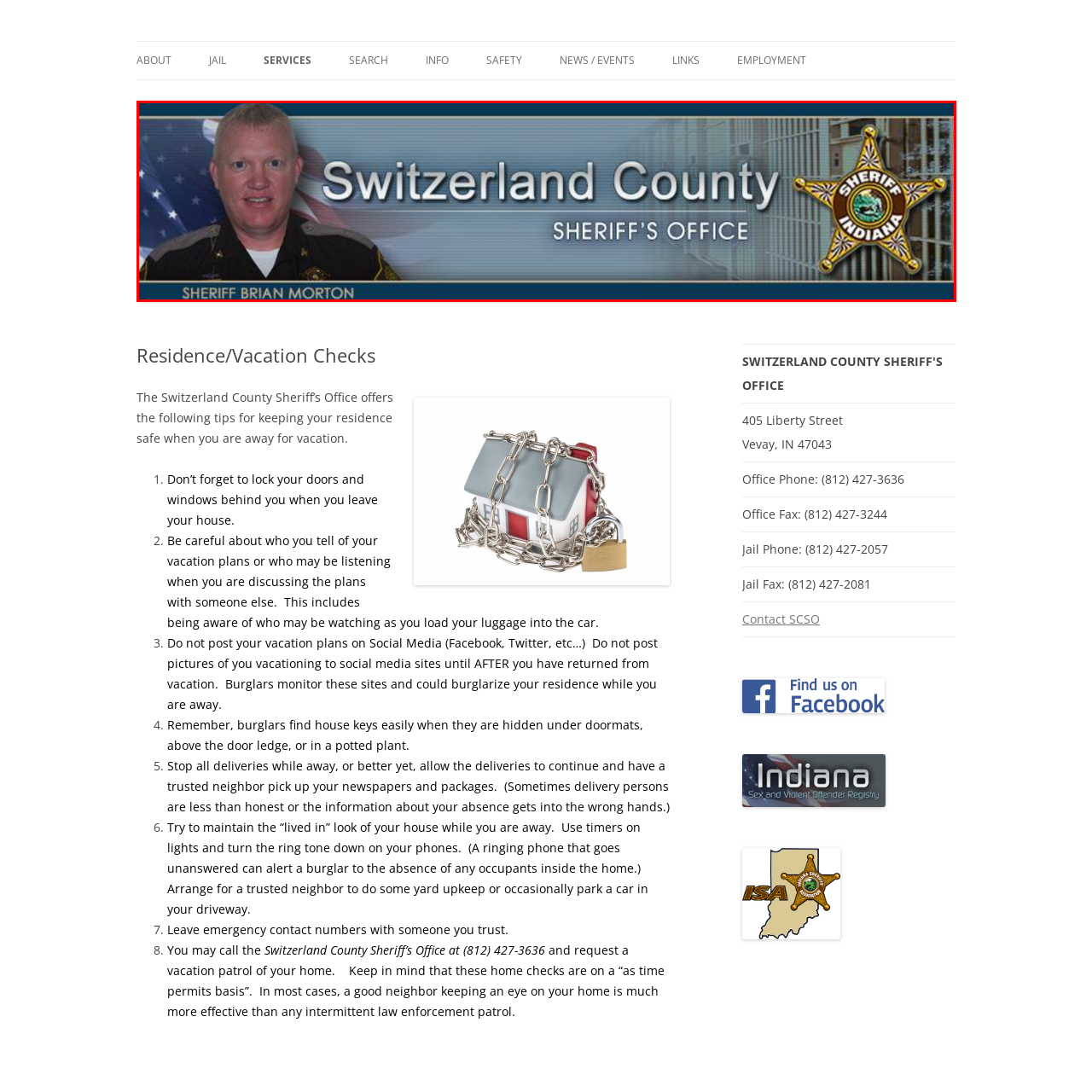Create a detailed narrative describing the image bounded by the red box.

The image features a header for the Switzerland County Sheriff's Office, prominently displaying Sheriff Brian Morton. The design incorporates a rich blue background accented with an American flag motif, conveying a sense of authority and service. The sheriff's badge, illustrated on the right, features the emblem for Indiana alongside the words "Sheriff" and "Indiana," signifying the office's jurisdiction. This image serves as a visual introduction to the Sheriff's Office's online presence, emphasizing their commitment to community safety and law enforcement.